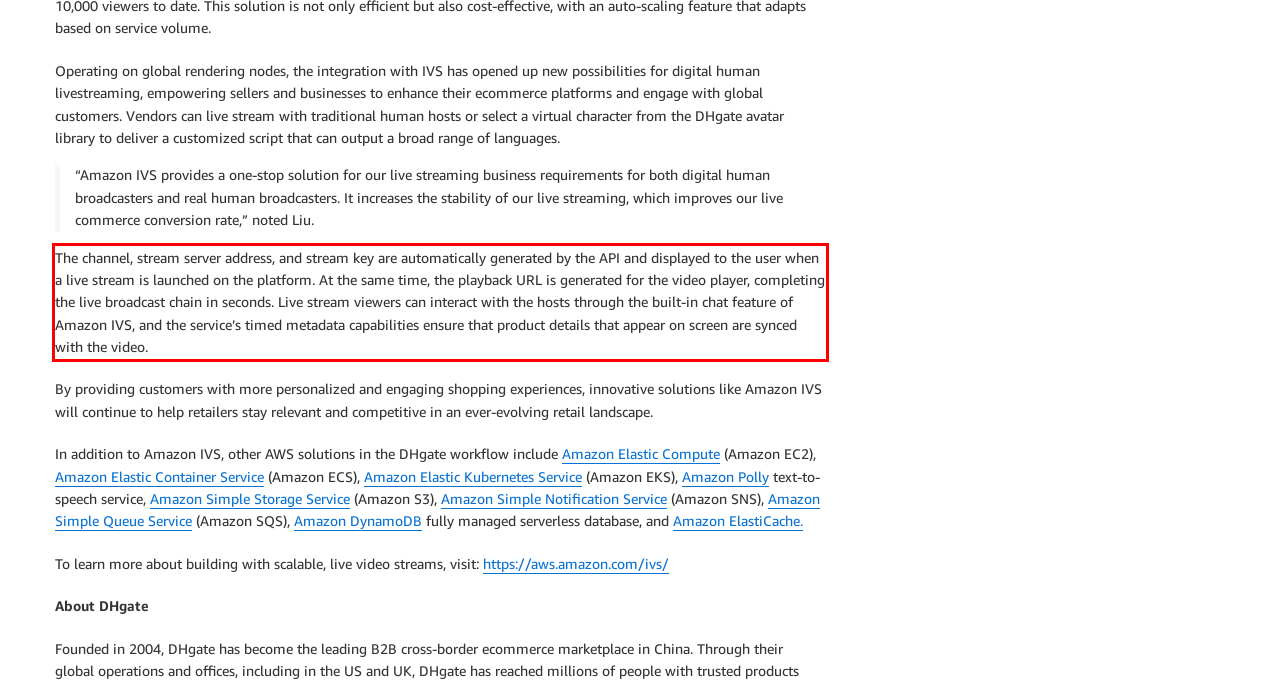Within the provided webpage screenshot, find the red rectangle bounding box and perform OCR to obtain the text content.

The channel, stream server address, and stream key are automatically generated by the API and displayed to the user when a live stream is launched on the platform. At the same time, the playback URL is generated for the video player, completing the live broadcast chain in seconds. Live stream viewers can interact with the hosts through the built-in chat feature of Amazon IVS, and the service’s timed metadata capabilities ensure that product details that appear on screen are synced with the video.